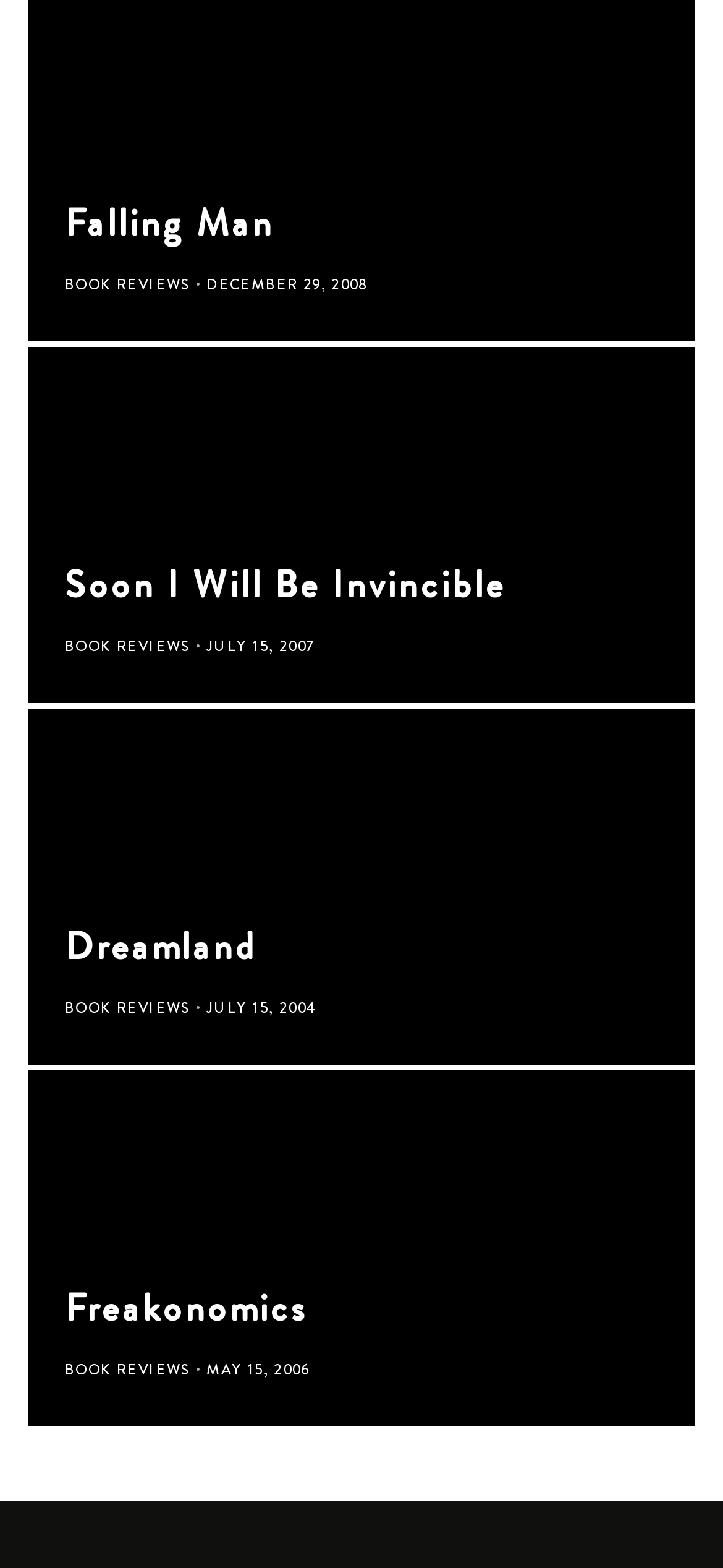When was the review of 'Freakonomics' published?
Based on the content of the image, thoroughly explain and answer the question.

I found the review of 'Freakonomics' and looked for the corresponding time element, which indicated that the review was published on MAY 15, 2006.